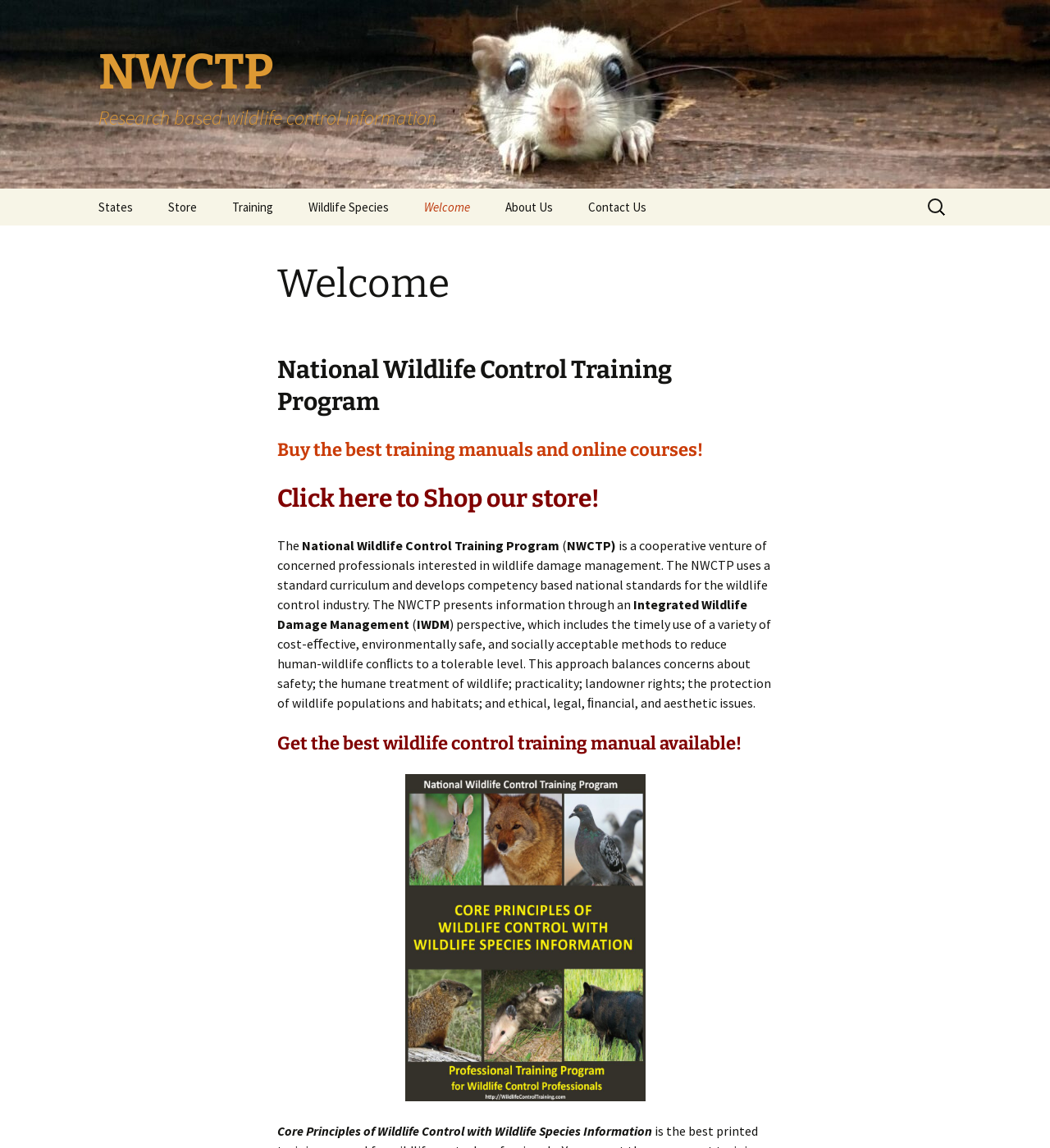Could you indicate the bounding box coordinates of the region to click in order to complete this instruction: "Learn about Connecticut NWCO Activity Report Instructions".

[0.234, 0.196, 0.391, 0.25]